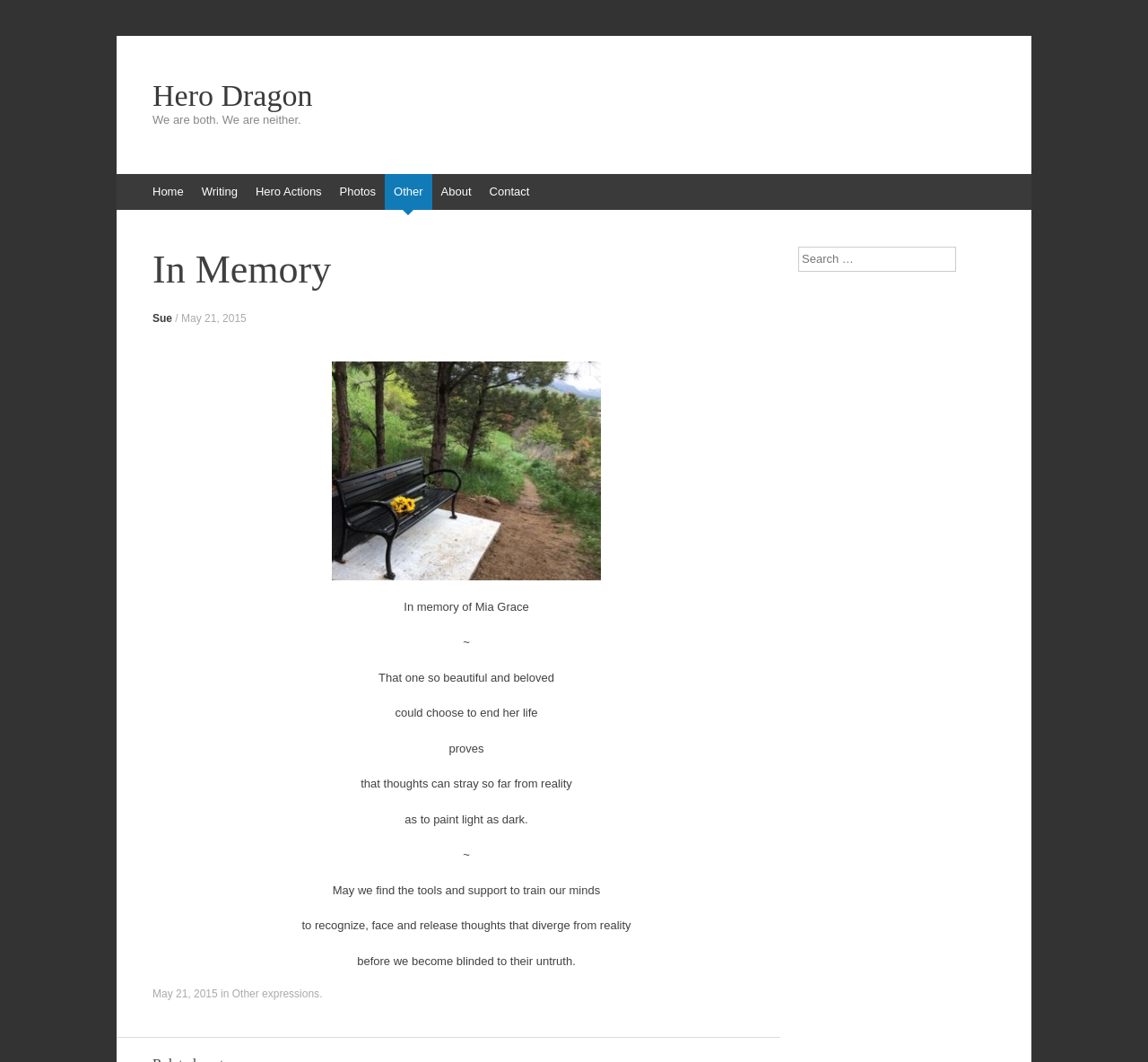Use a single word or phrase to answer the question: 
What is the name of the person in memory?

Mia Grace